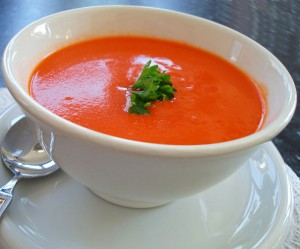Offer a detailed narrative of the image.

A beautifully presented bowl of creamy tomato basil soup sits on a delicate white plate, exuding warmth and comfort. The vibrant orange color of the soup is complemented by a garnish of fresh green herbs, adding a pop of color and a touch of elegance. A polished spoon rests beside the bowl, inviting you to indulge in this delicious dish. This classic soup not only evokes nostalgic memories of chilly winters but also promises a hearty, wholesome experience, making it a perfect choice for gatherings or cozy family meals. Enjoy the rich flavors and warmth that this tomato basil soup brings to the table!